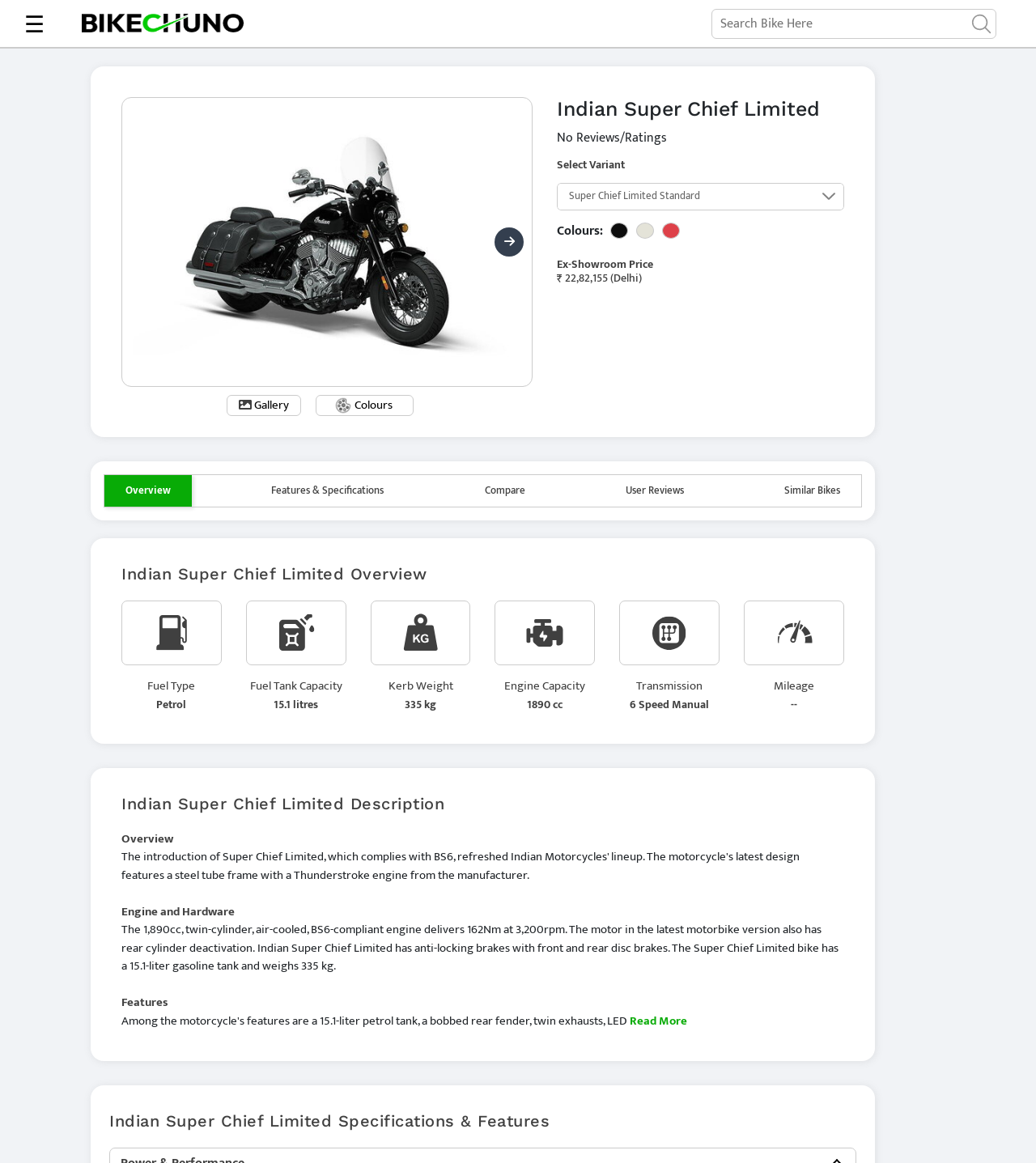What is the transmission type of Indian Super Chief Limited?
Using the picture, provide a one-word or short phrase answer.

6 Speed Manual